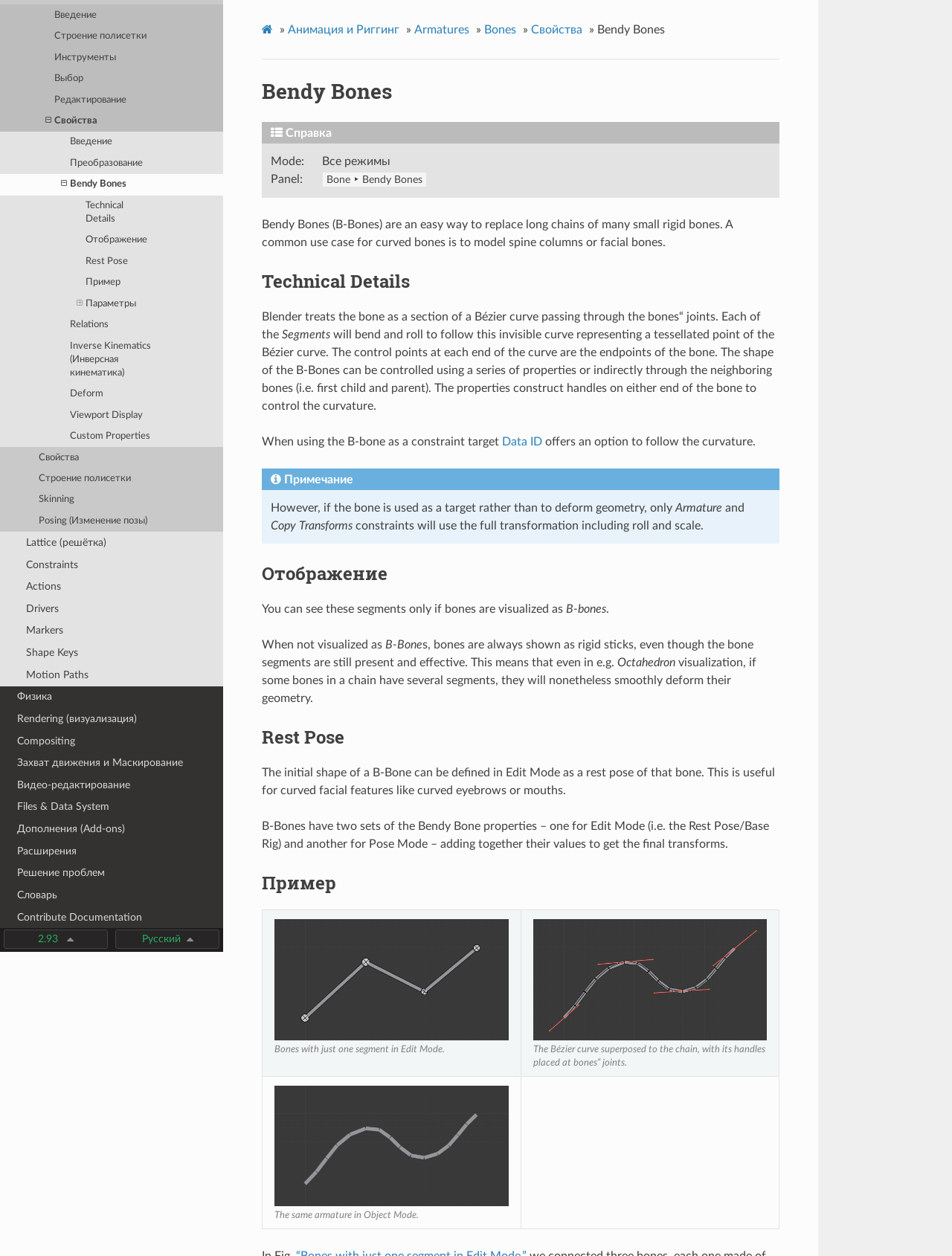Pinpoint the bounding box coordinates of the area that must be clicked to complete this instruction: "Click on 'Введение'".

[0.0, 0.004, 0.234, 0.021]